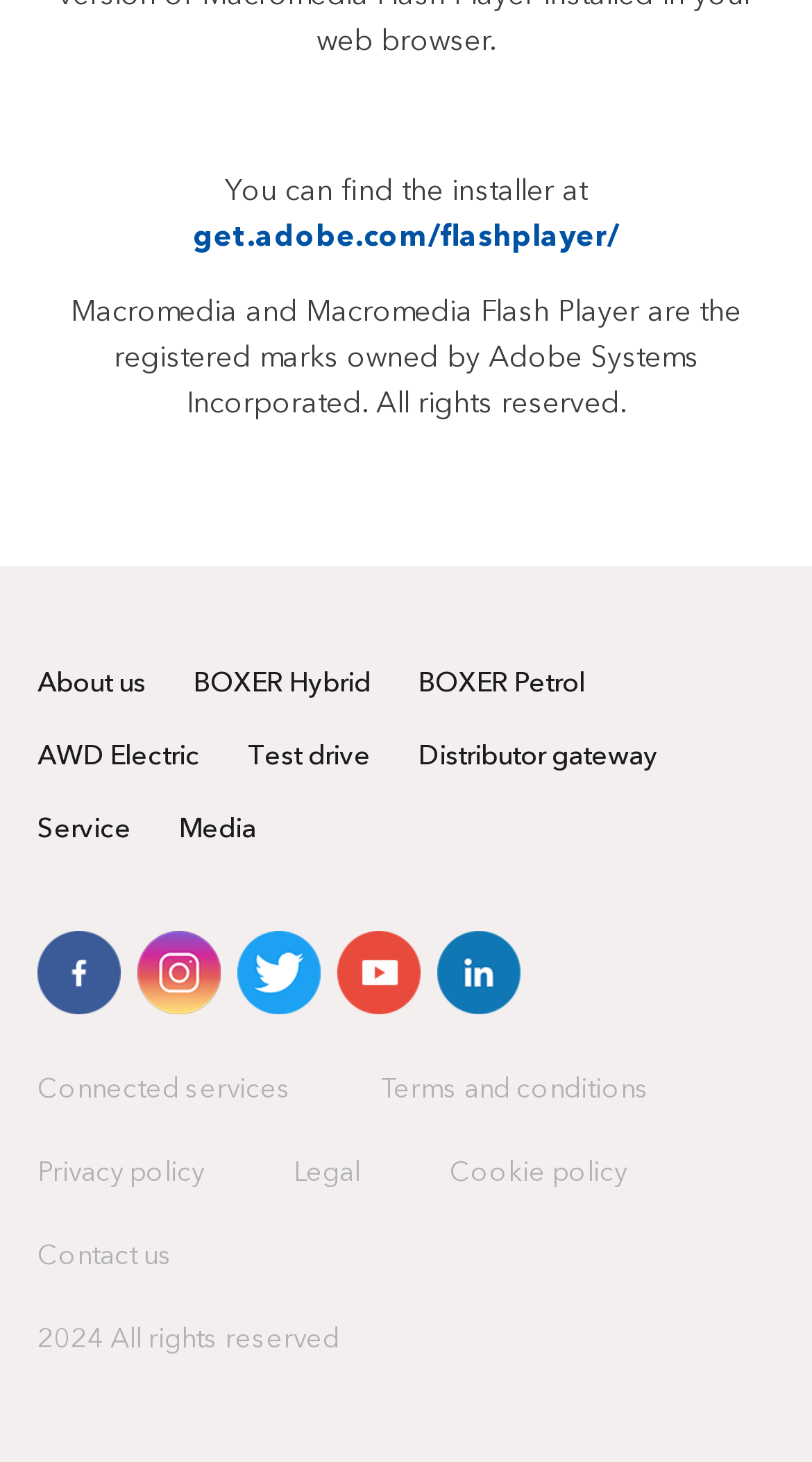Given the description "Terms and conditions", provide the bounding box coordinates of the corresponding UI element.

[0.469, 0.736, 0.8, 0.755]